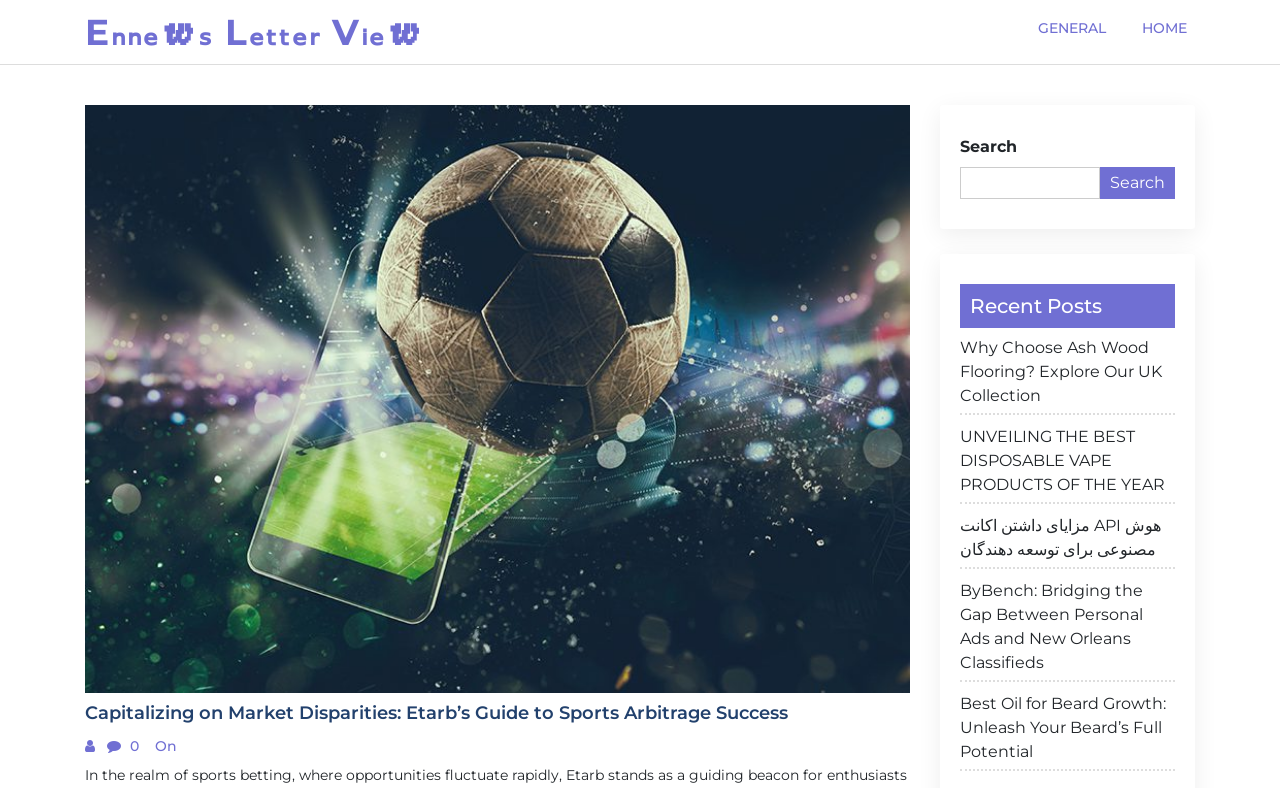Respond to the question below with a single word or phrase: How many links are in the top navigation bar?

2